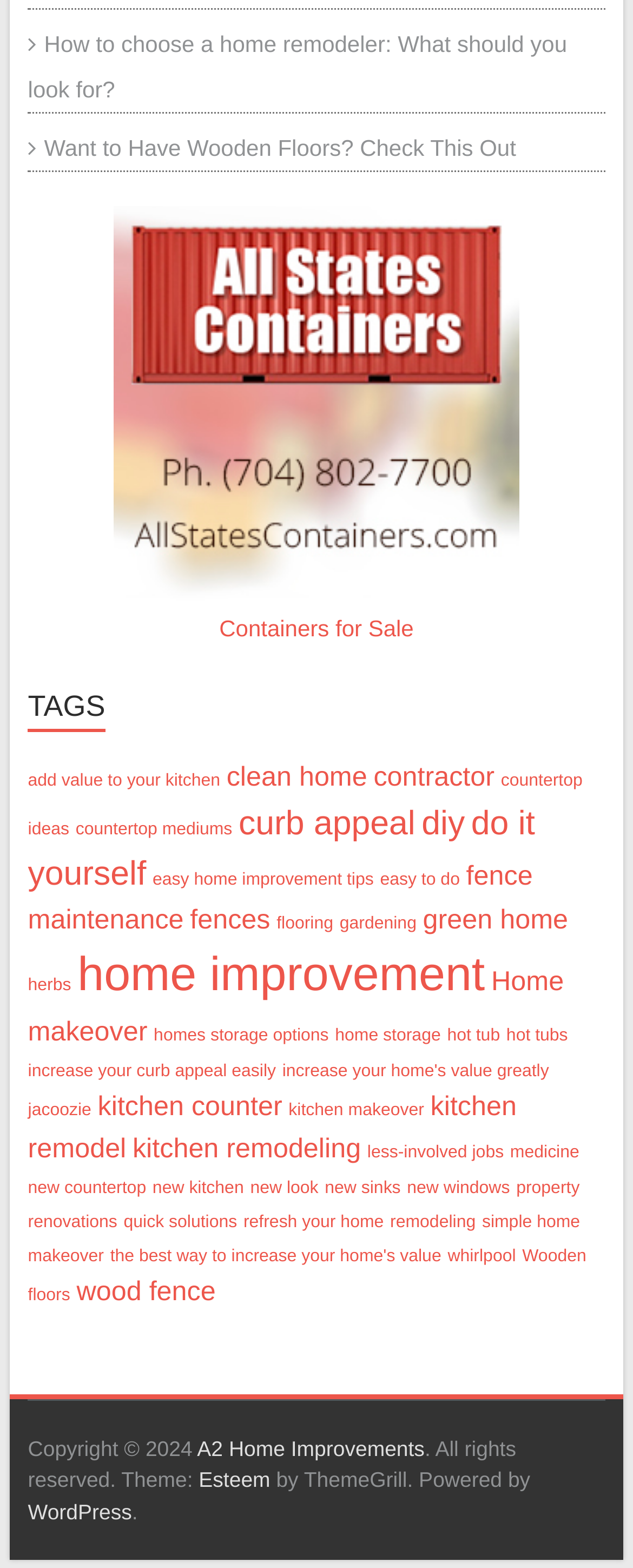Based on the image, provide a detailed and complete answer to the question: 
What is the main topic of this webpage?

Based on the links and content on the webpage, it appears to be focused on home improvement, with topics such as remodeling, DIY projects, and home decor.